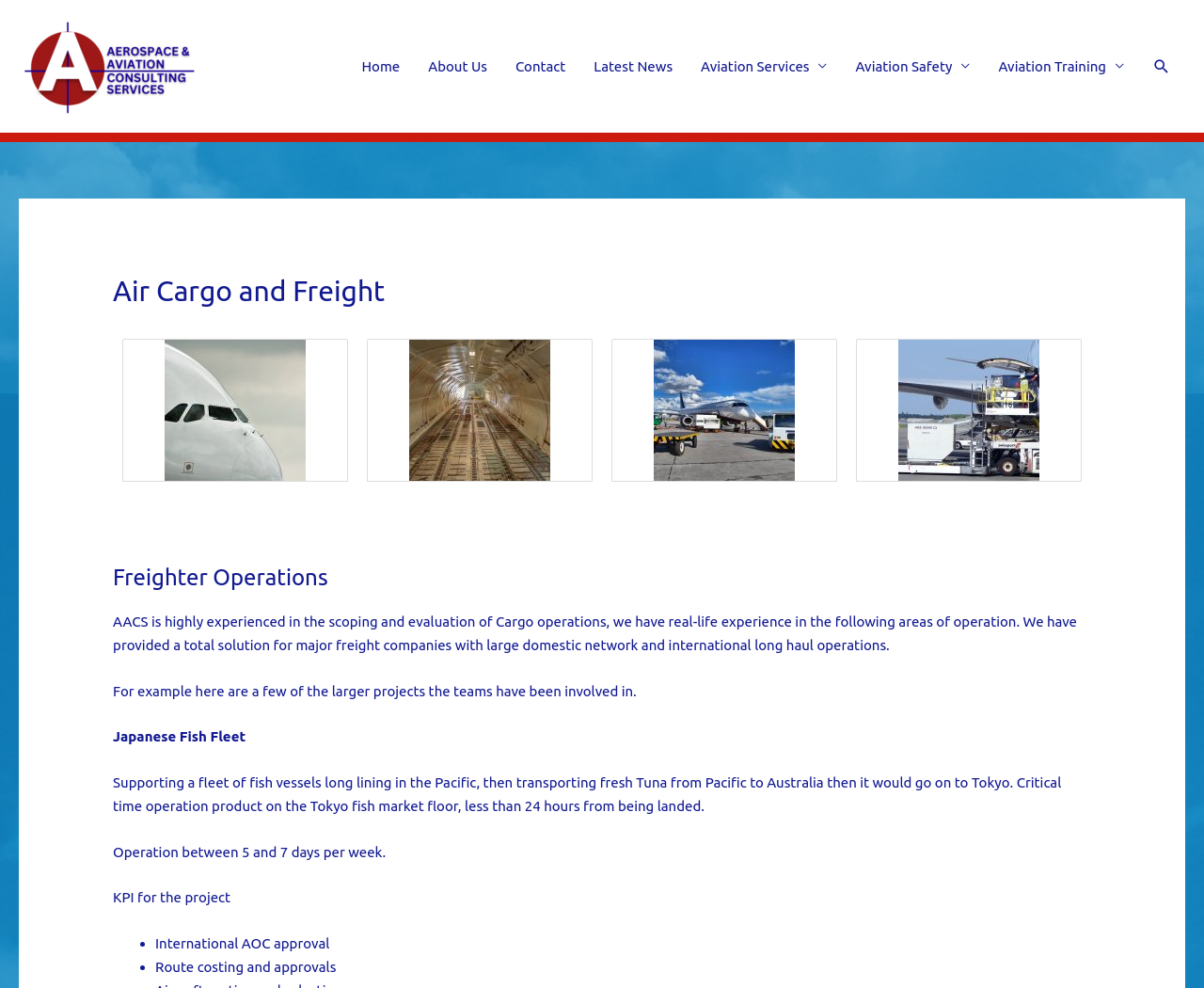Find the bounding box coordinates for the UI element that matches this description: "name="op" value="Send"".

None